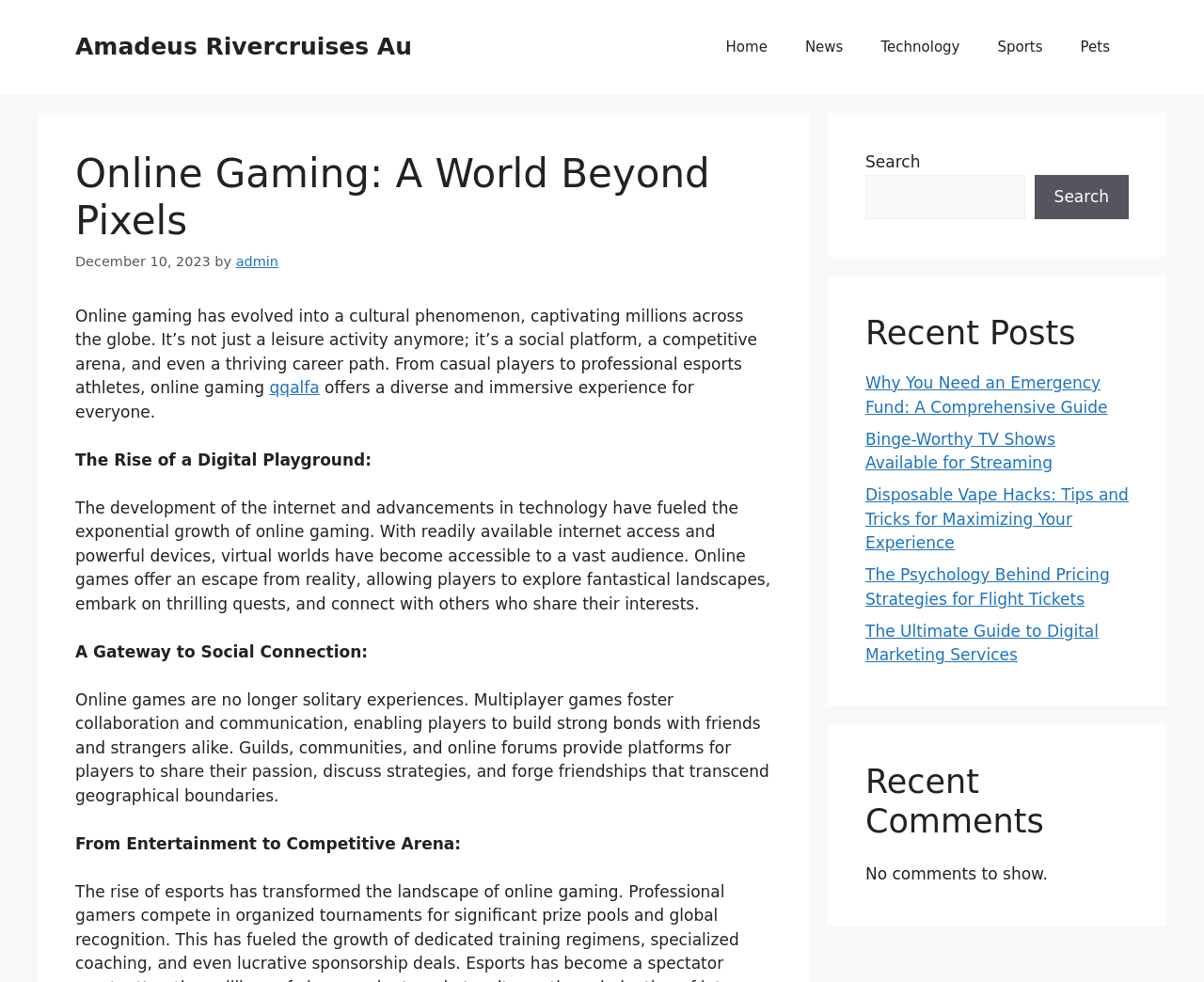Given the element description admin, identify the bounding box coordinates for the UI element on the webpage screenshot. The format should be (top-left x, top-left y, bottom-right x, bottom-right y), with values between 0 and 1.

[0.196, 0.259, 0.231, 0.274]